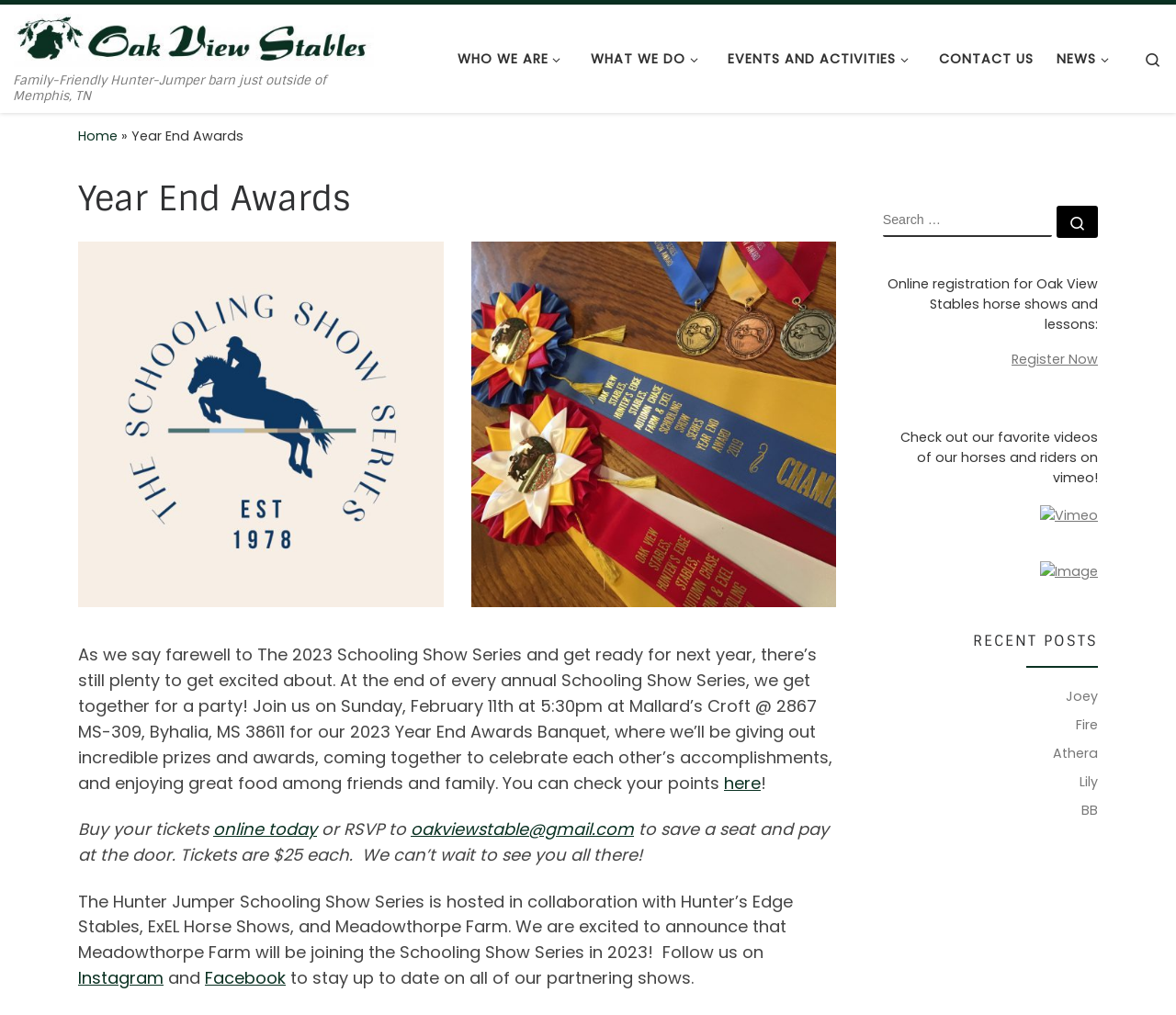Kindly determine the bounding box coordinates for the clickable area to achieve the given instruction: "Buy tickets online today".

[0.181, 0.806, 0.27, 0.828]